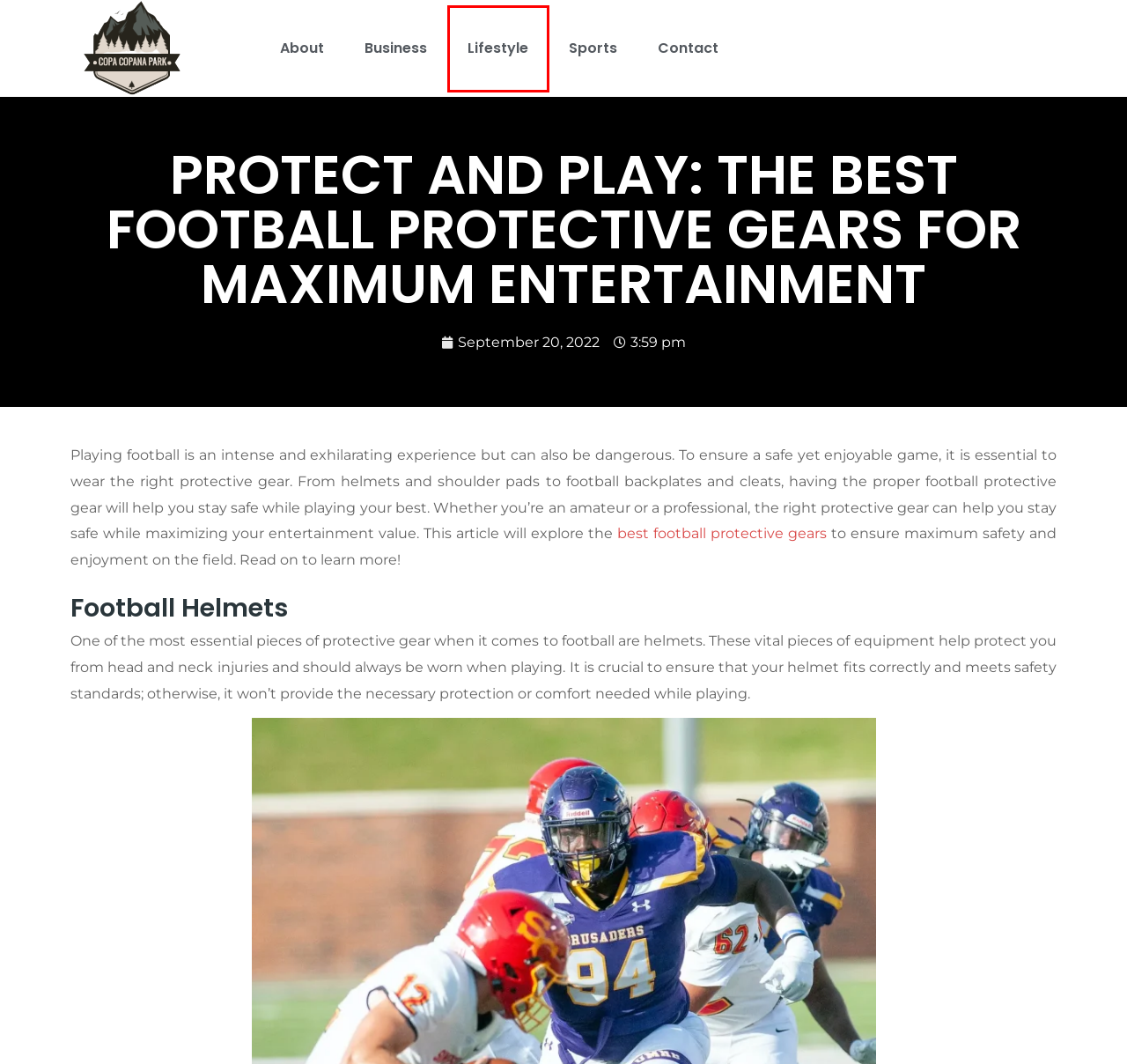You are provided a screenshot of a webpage featuring a red bounding box around a UI element. Choose the webpage description that most accurately represents the new webpage after clicking the element within the red bounding box. Here are the candidates:
A. Theft Prevention with Park Surveillance - COPA COPANA PARK
B. Contact - COPA COPANA PARK
C. Lifestyle Archives - COPA COPANA PARK
D. How To Ensure Security For Indoor Parties - COPA COPANA PARK
E. COPA COPANA PARK - Welcome To Travel Agency
F. Business Archives - COPA COPANA PARK
G. Sports Archives - COPA COPANA PARK
H. About - COPA COPANA PARK

C